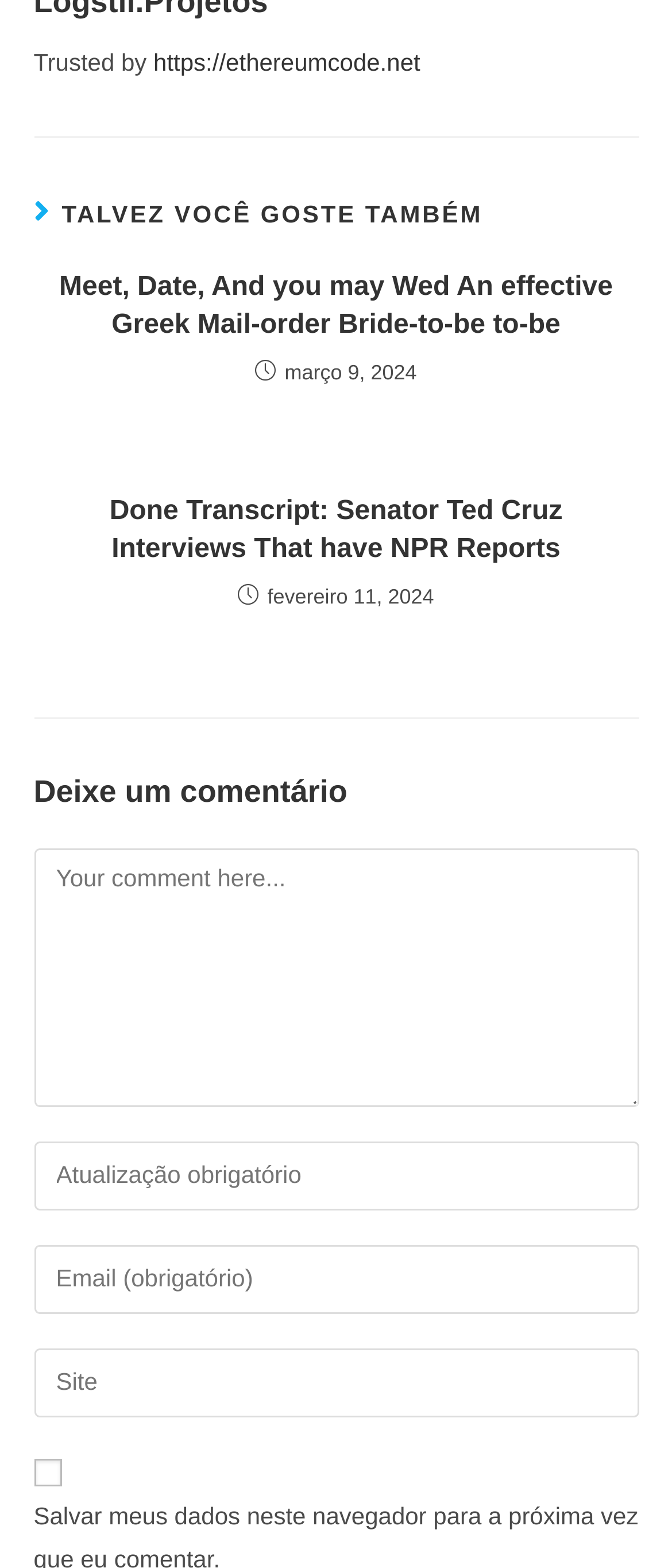Utilize the details in the image to thoroughly answer the following question: What is the label of the first textbox for commenting?

The first textbox for commenting has a label 'Comment', which indicates that it is for entering the comment itself.